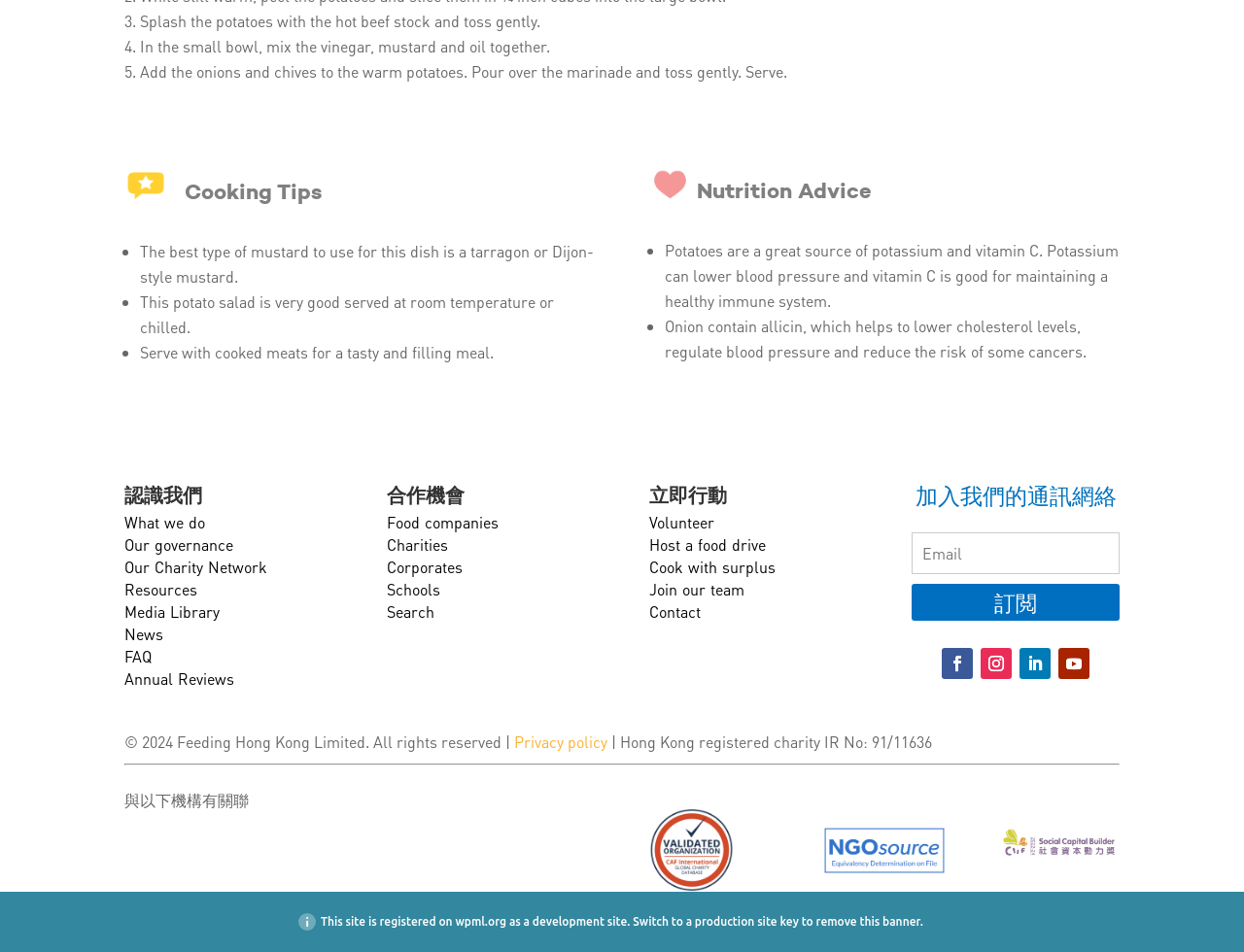Give a concise answer of one word or phrase to the question: 
What is the recipe for potato salad?

Splash potatoes with hot beef stock, mix with vinegar, mustard, and oil, and add onions and chives.